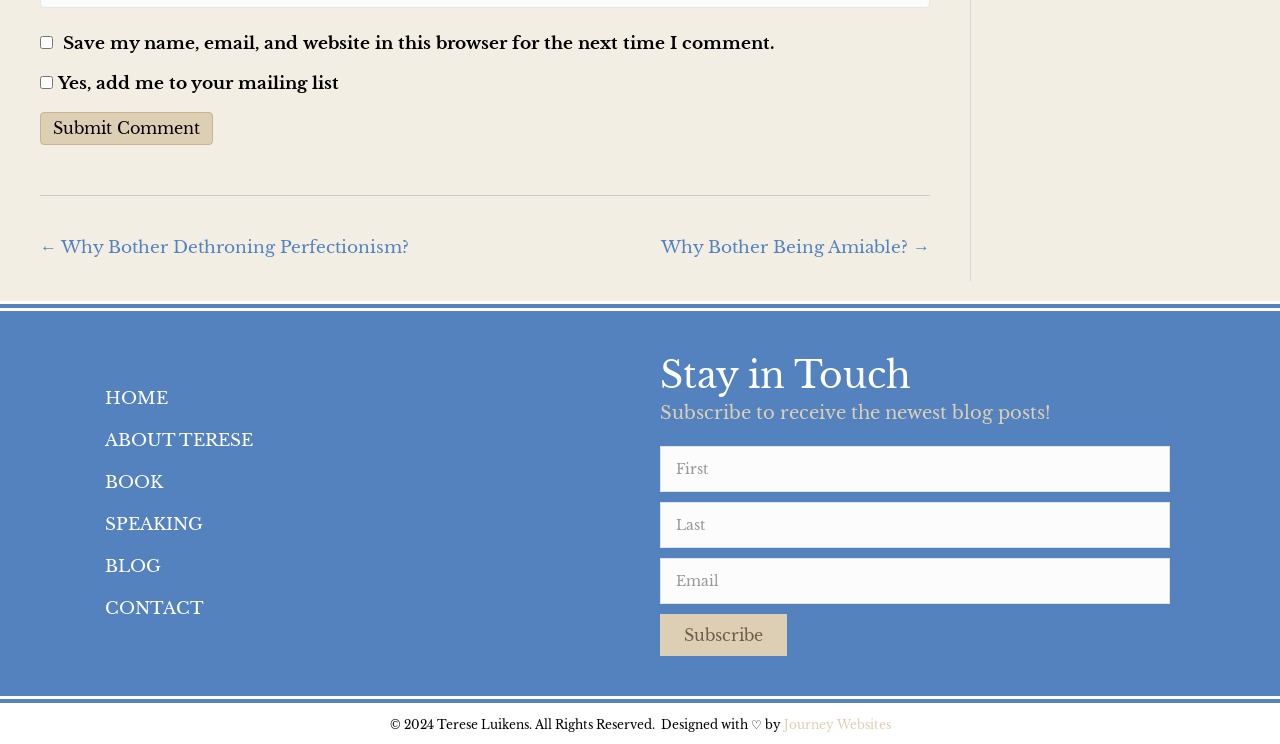Identify the bounding box coordinates for the region to click in order to carry out this instruction: "Subscribe to the blog". Provide the coordinates using four float numbers between 0 and 1, formatted as [left, top, right, bottom].

[0.516, 0.825, 0.615, 0.882]